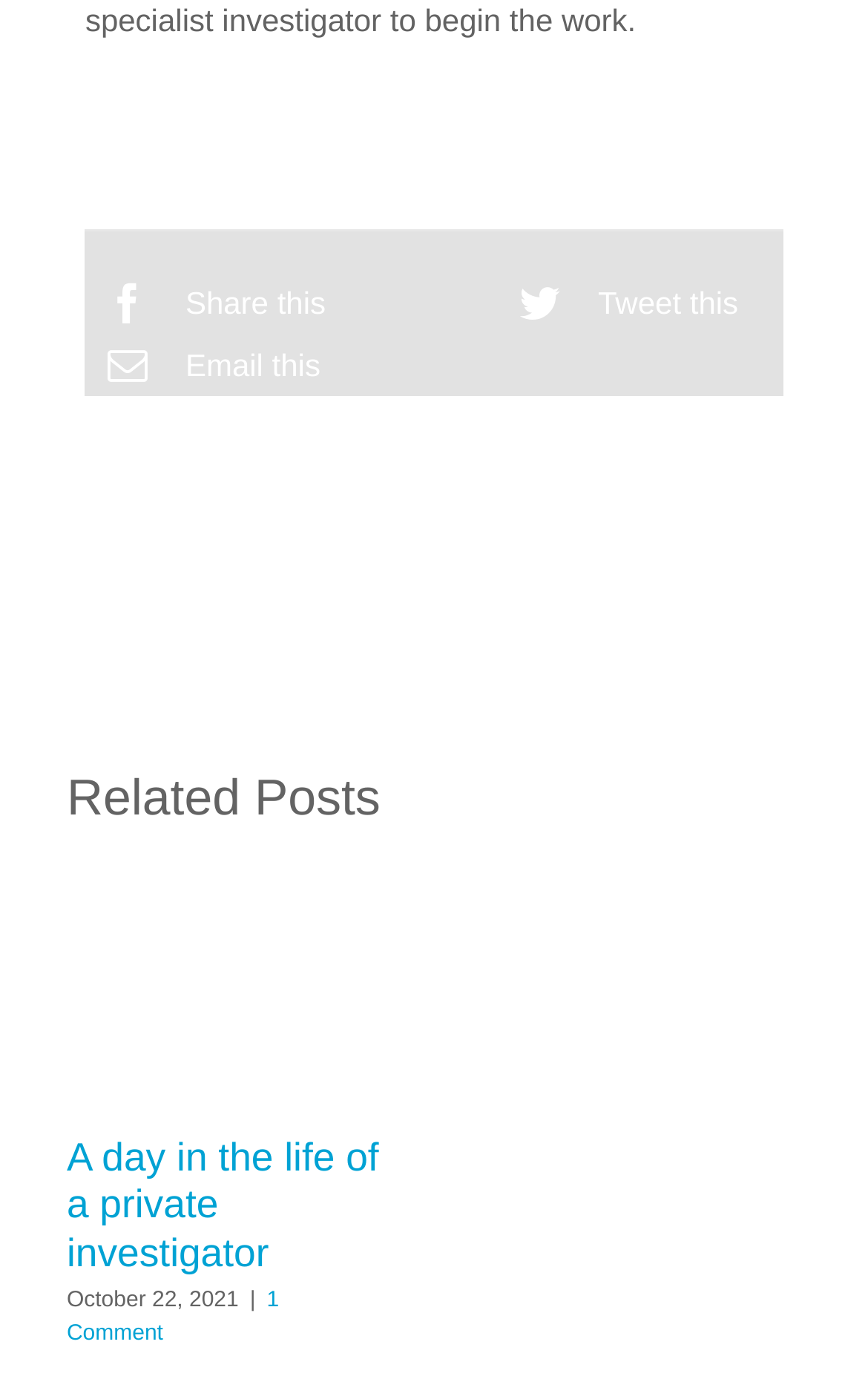What is the date of the first related post?
Give a single word or phrase answer based on the content of the image.

October 22, 2021